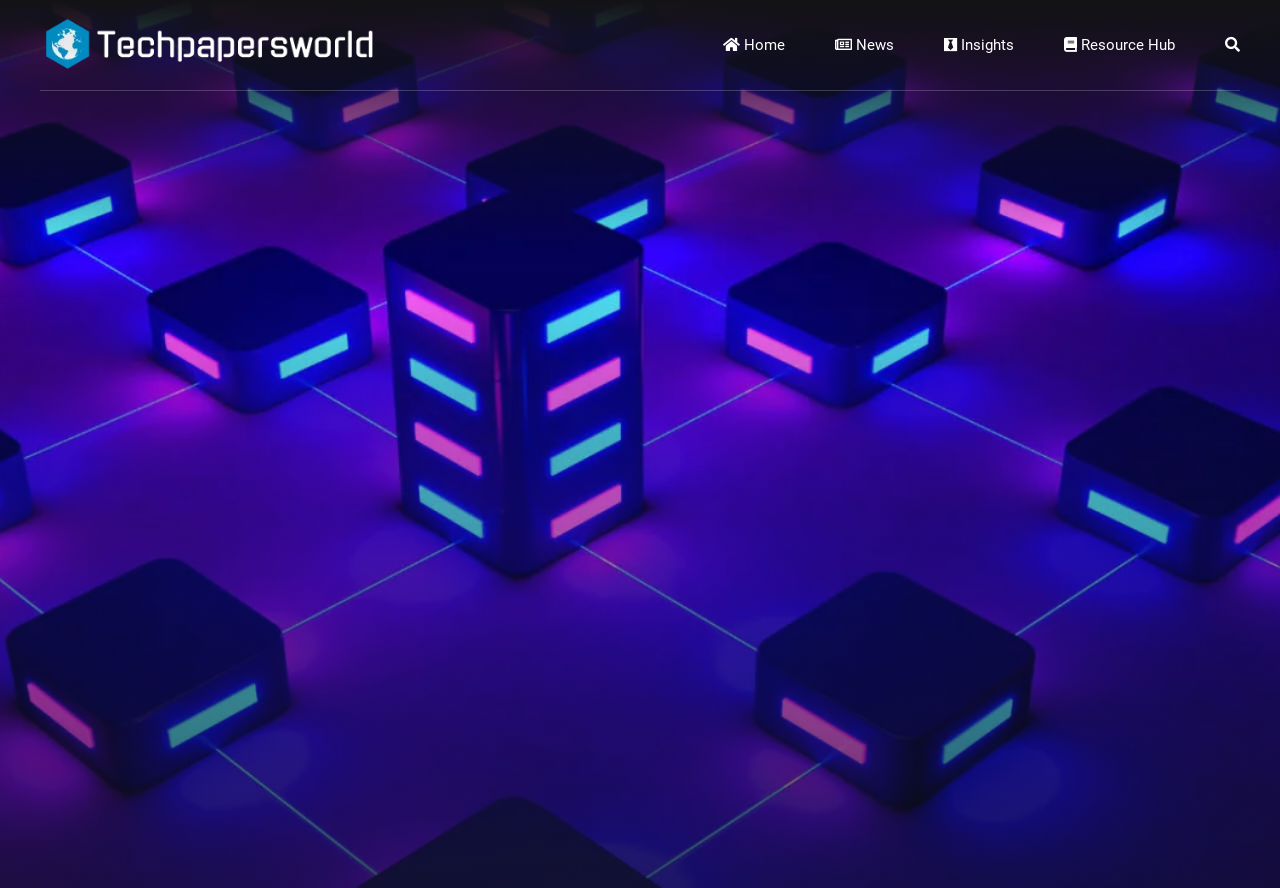What is the first item in the top navigation bar?
We need a detailed and meticulous answer to the question.

I looked at the top navigation bar and found that the first item is 'Home', which is represented by the '' icon.